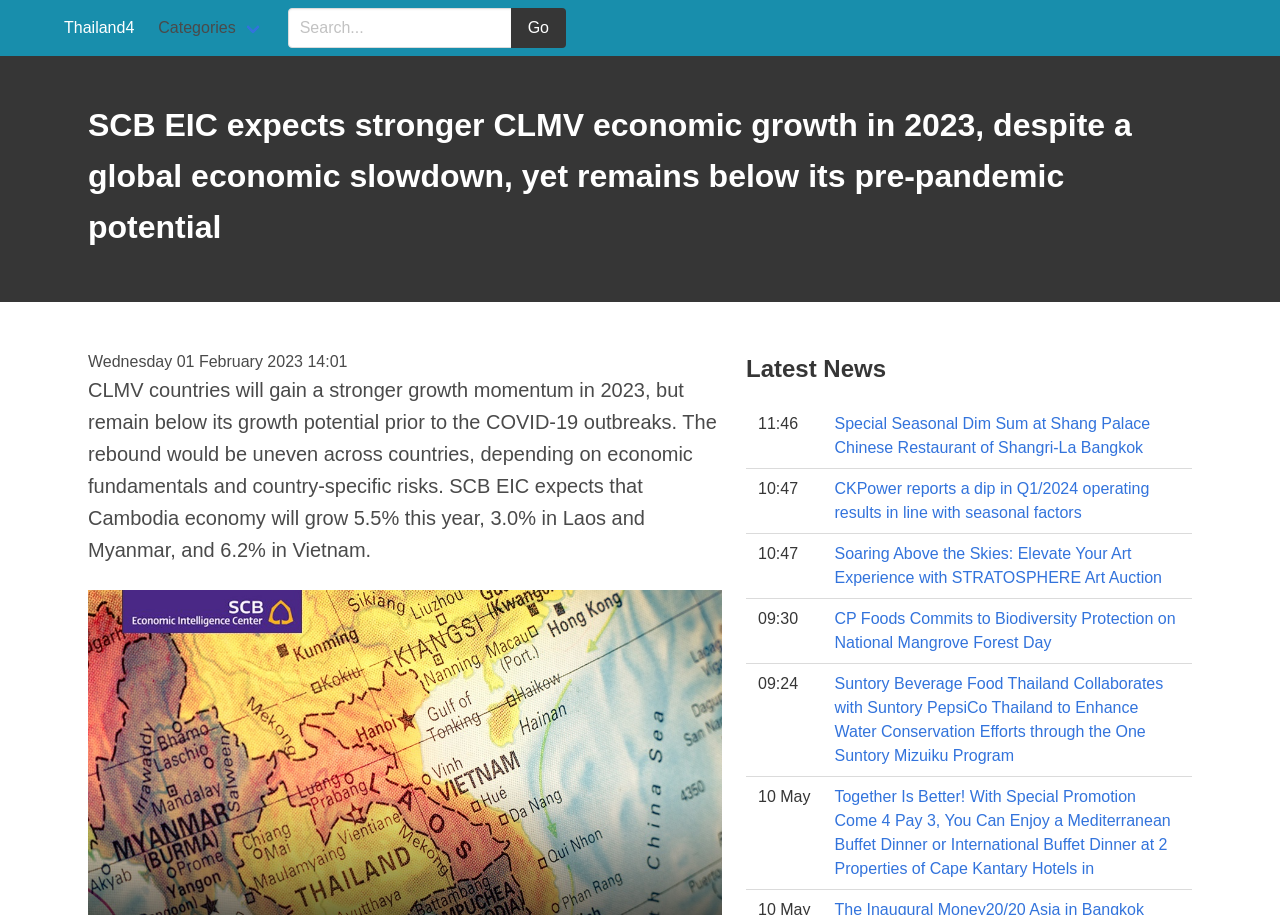Respond concisely with one word or phrase to the following query:
Is the search bar required?

No